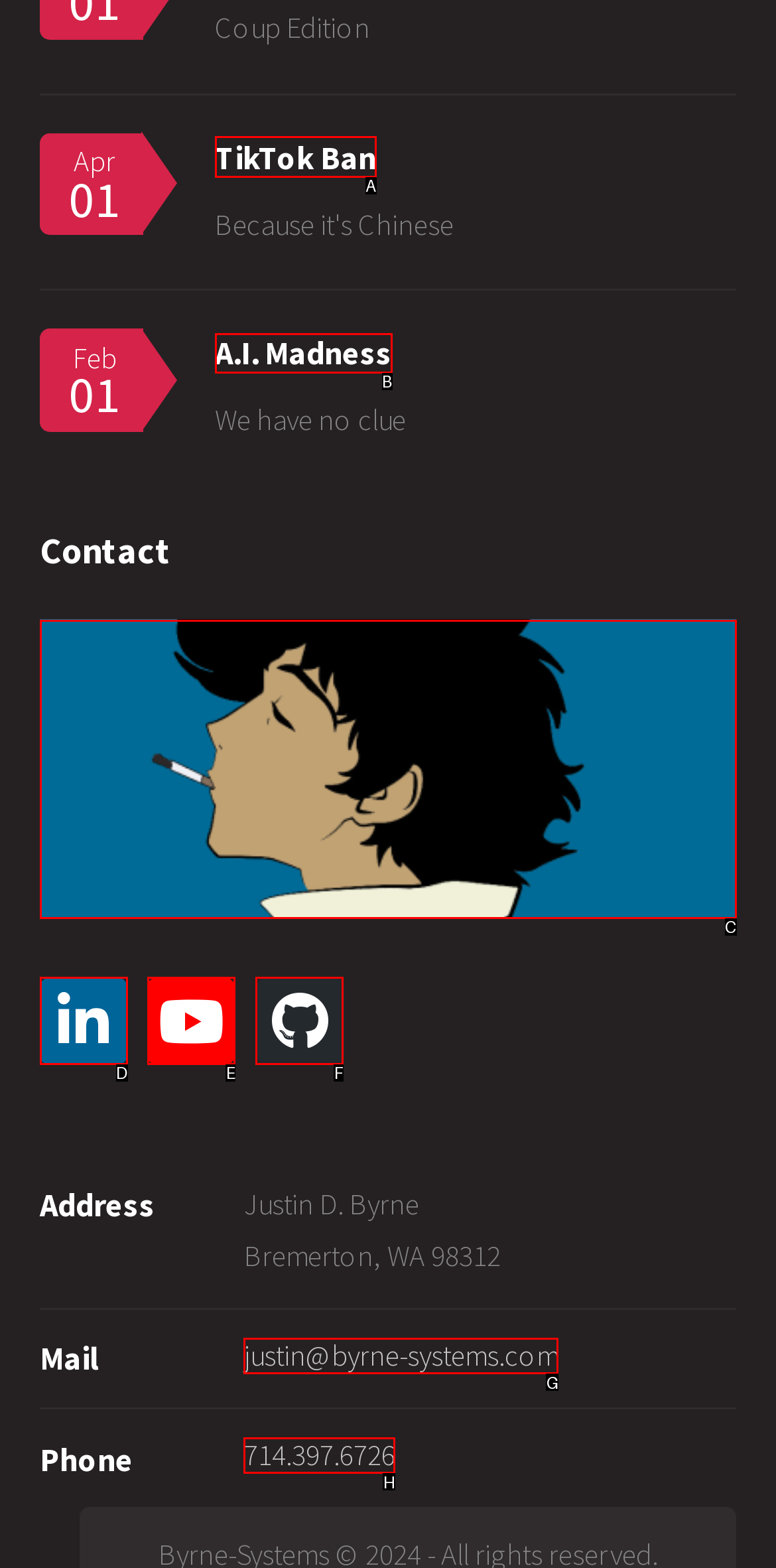Choose the letter of the option you need to click to Click on TikTok Ban. Answer with the letter only.

A